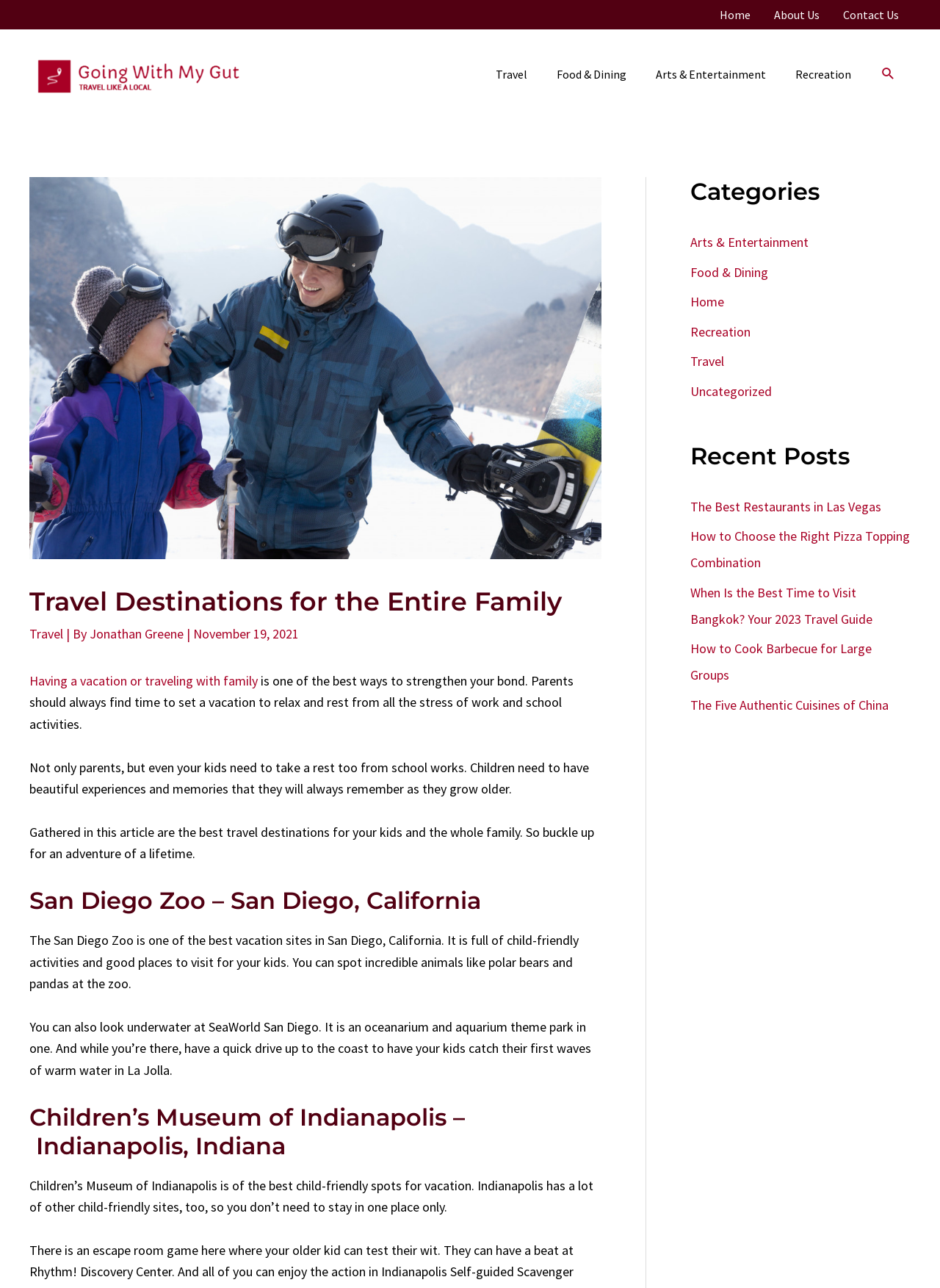Provide the bounding box coordinates for the UI element that is described as: "Arts & Entertainment".

[0.682, 0.039, 0.83, 0.076]